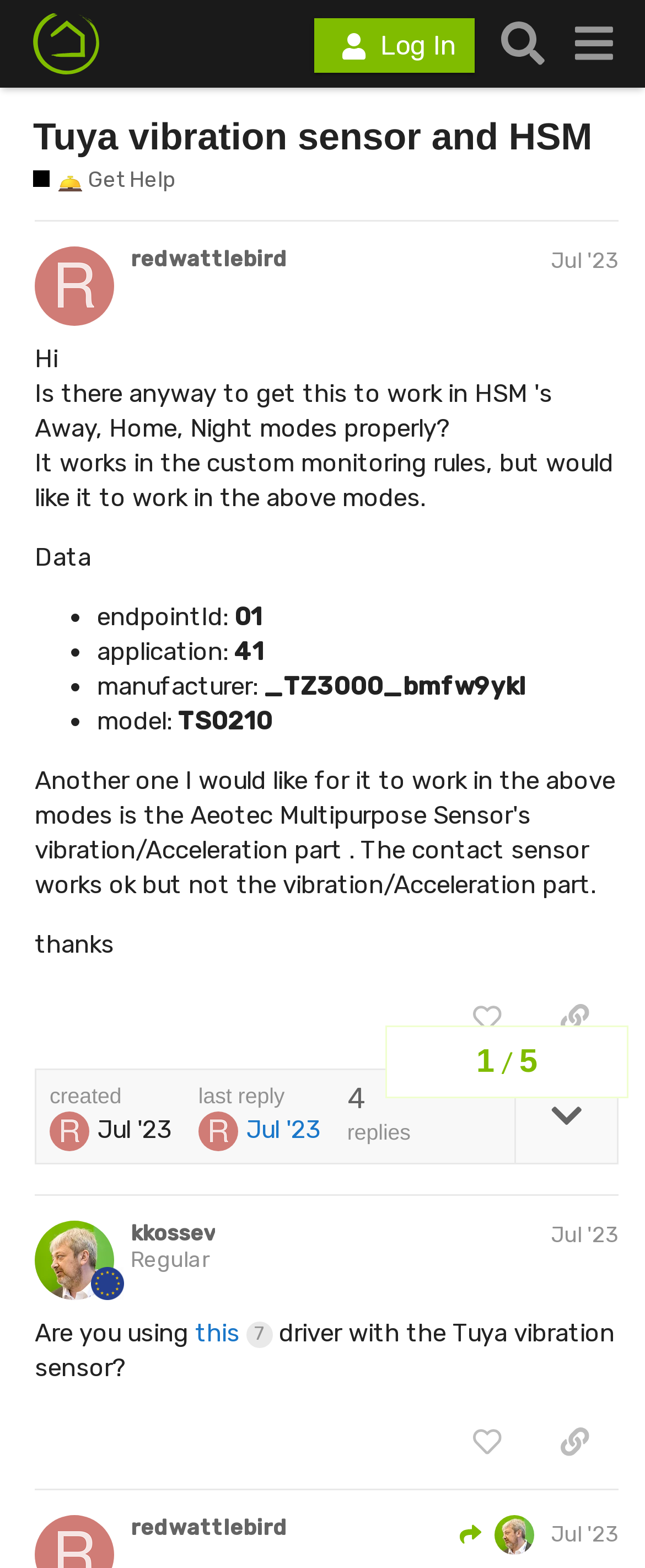Please determine the bounding box coordinates of the element to click on in order to accomplish the following task: "Like the second post". Ensure the coordinates are four float numbers ranging from 0 to 1, i.e., [left, top, right, bottom].

[0.686, 0.9, 0.823, 0.941]